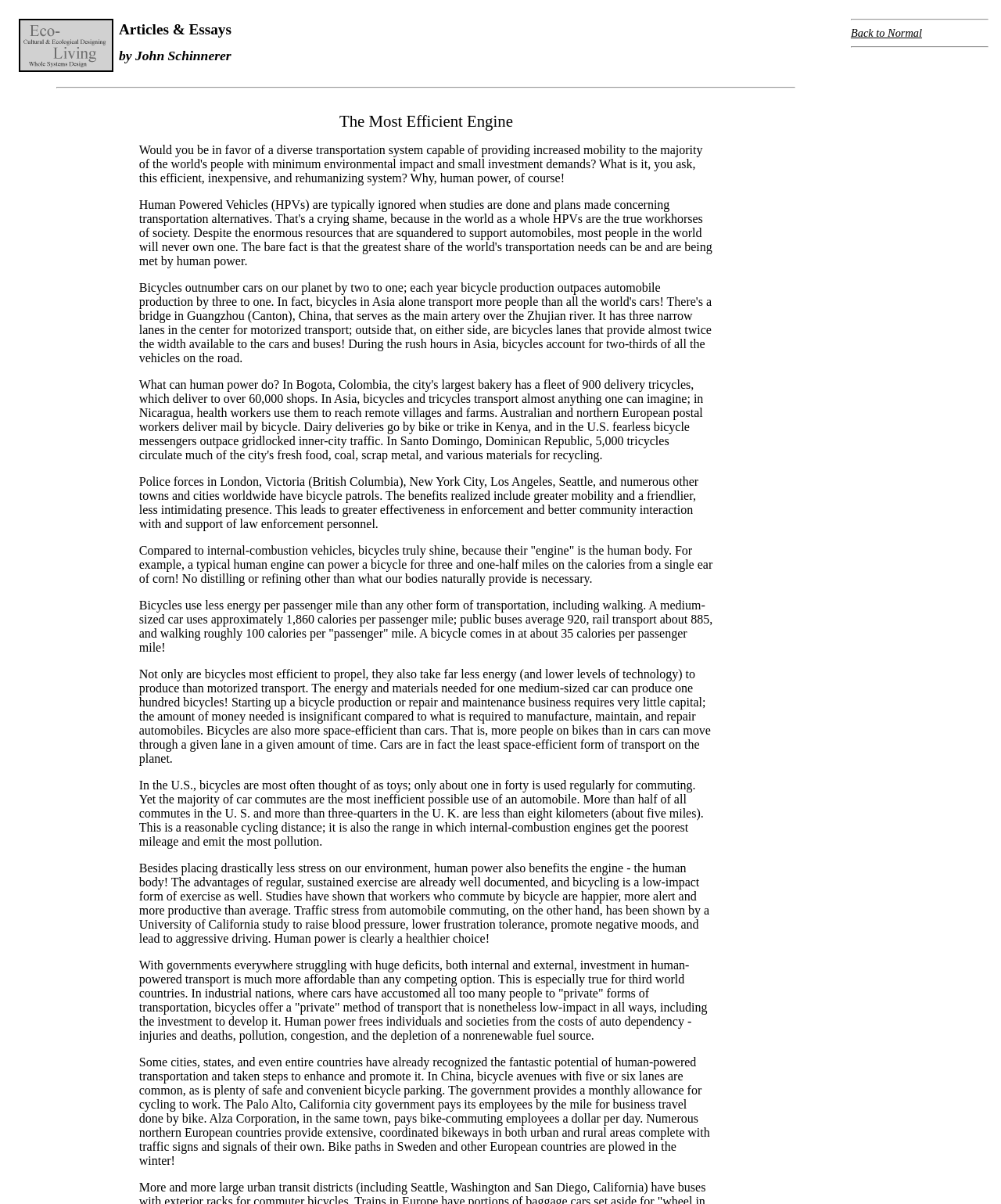Respond to the following query with just one word or a short phrase: 
What is the layout of the navigation bar?

Table-based